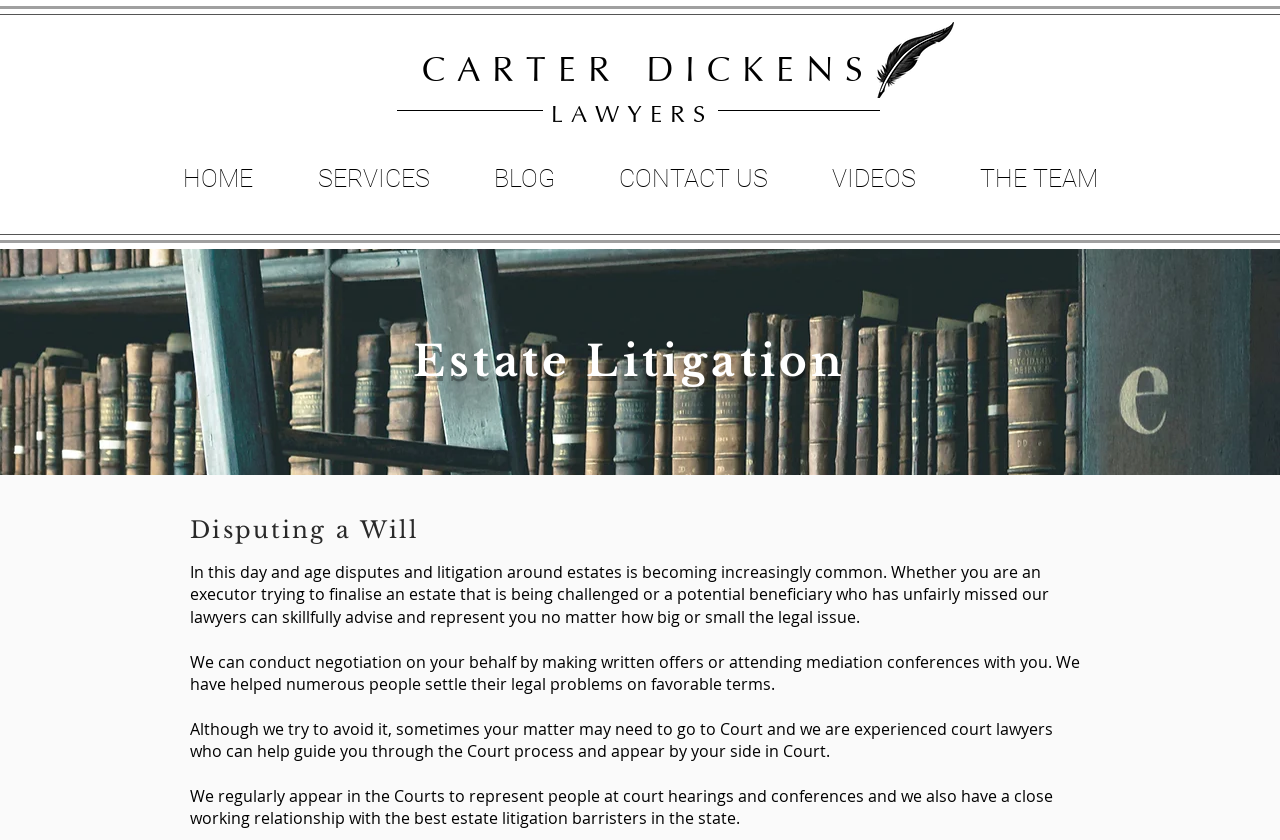What is the main service provided by the law firm?
Based on the image, provide your answer in one word or phrase.

Estate Litigation